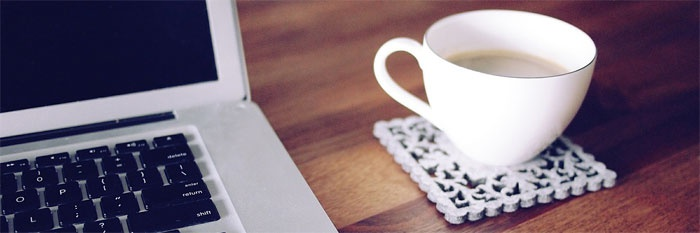Refer to the image and provide an in-depth answer to the question: 
What is the material of the desk?

The caption describes the desk as 'warm, wooden', indicating that the material of the desk is wood, which is often associated with a warm and cozy aesthetic.